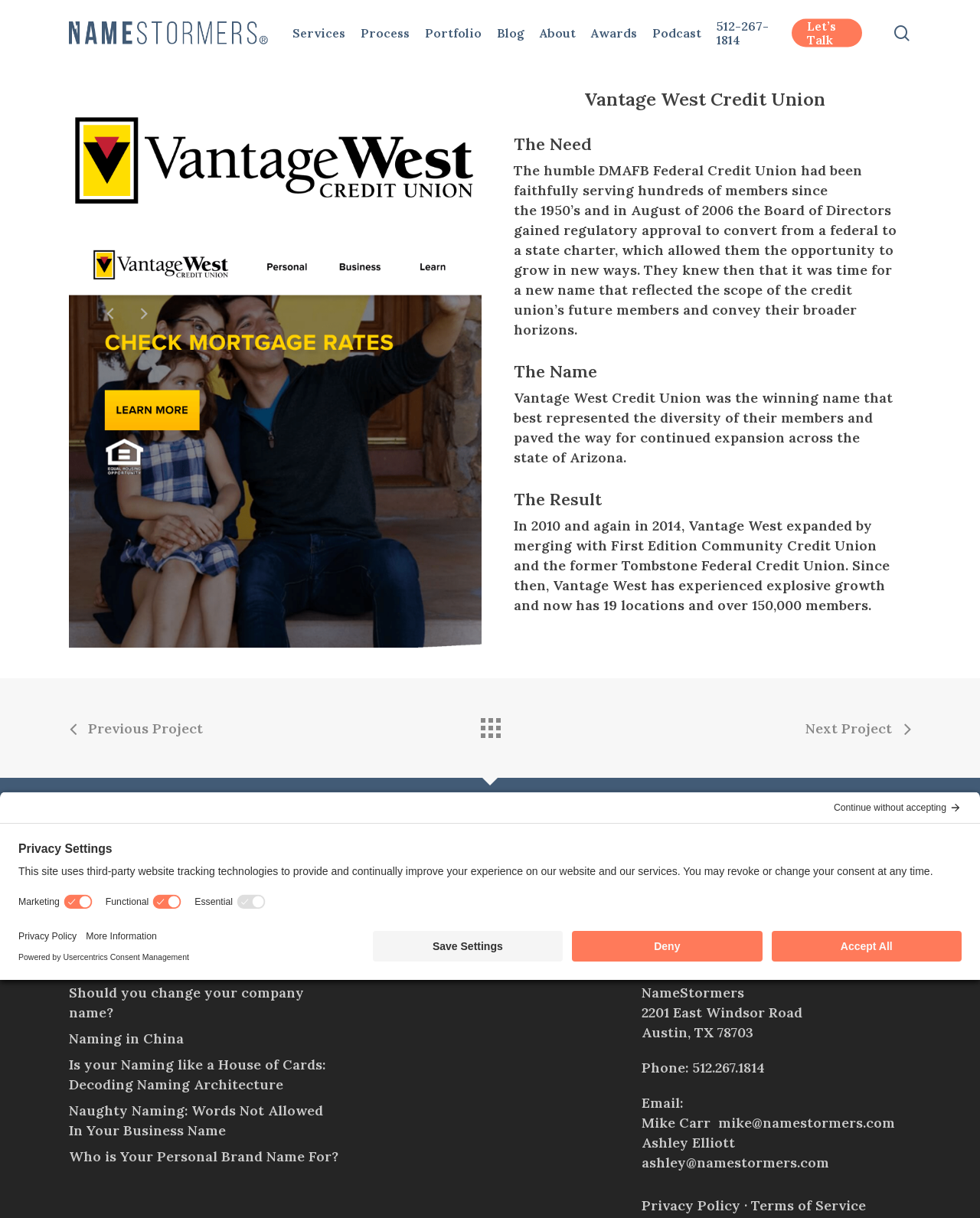Please determine the bounding box coordinates of the element to click in order to execute the following instruction: "View recent posts". The coordinates should be four float numbers between 0 and 1, specified as [left, top, right, bottom].

[0.07, 0.777, 0.345, 0.794]